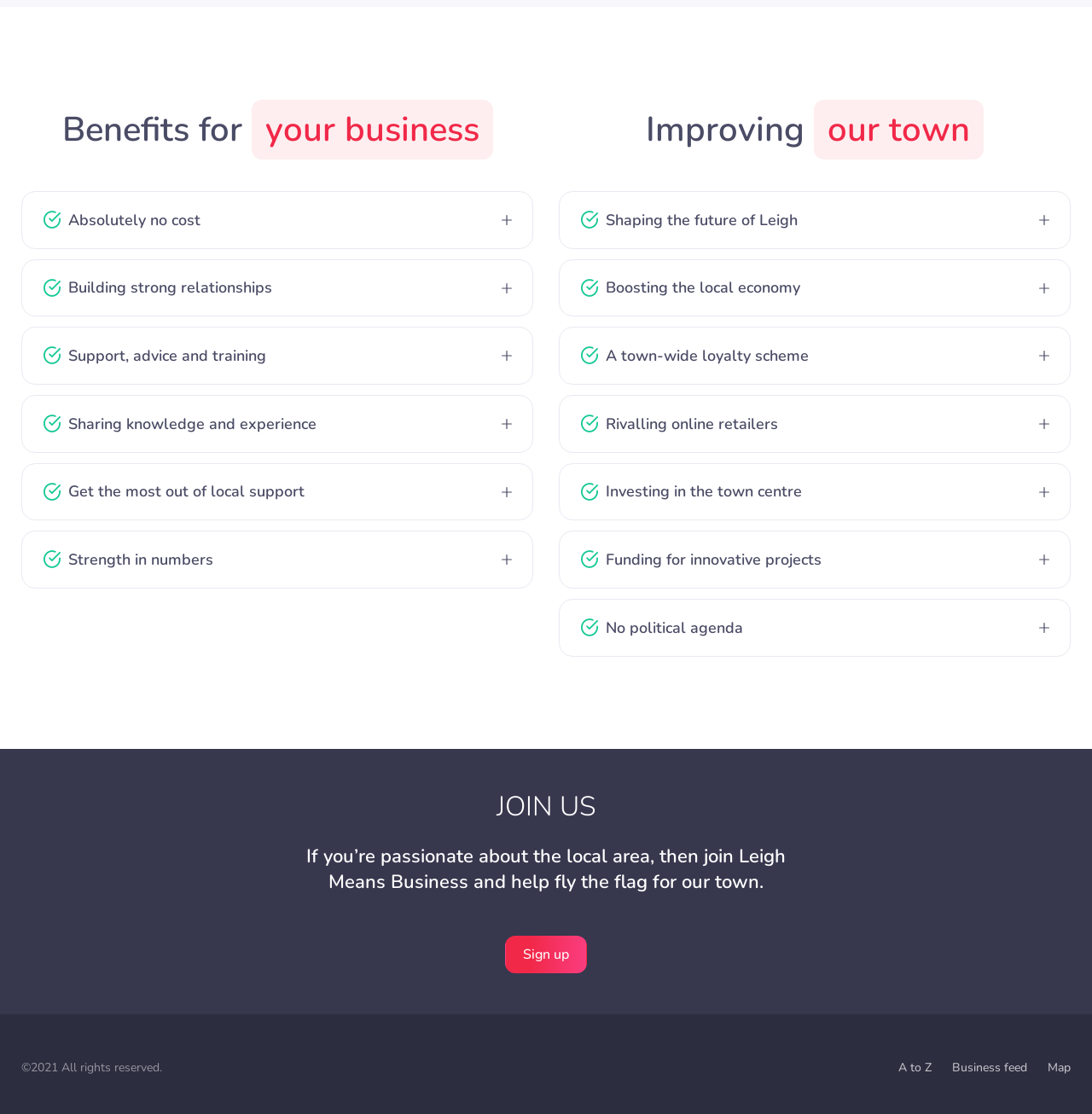Respond to the question with just a single word or phrase: 
How can I join Leigh Means Business?

Sign up